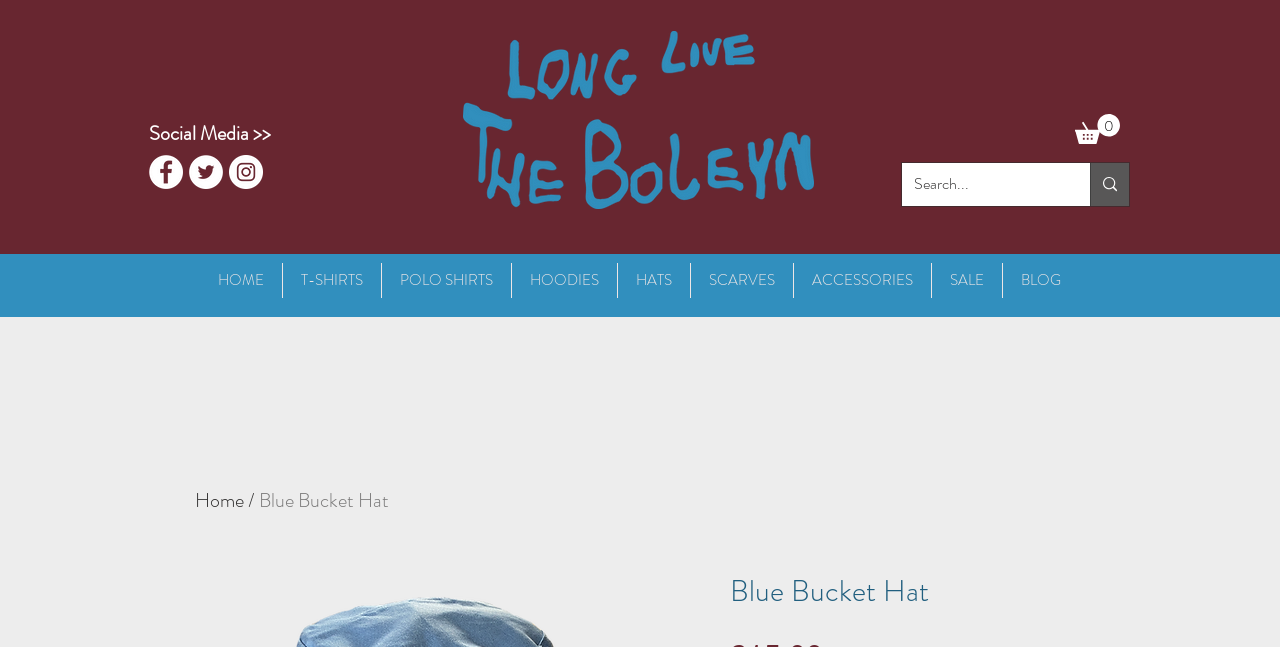Provide the bounding box coordinates for the UI element described in this sentence: "BLOG". The coordinates should be four float values between 0 and 1, i.e., [left, top, right, bottom].

[0.783, 0.407, 0.843, 0.461]